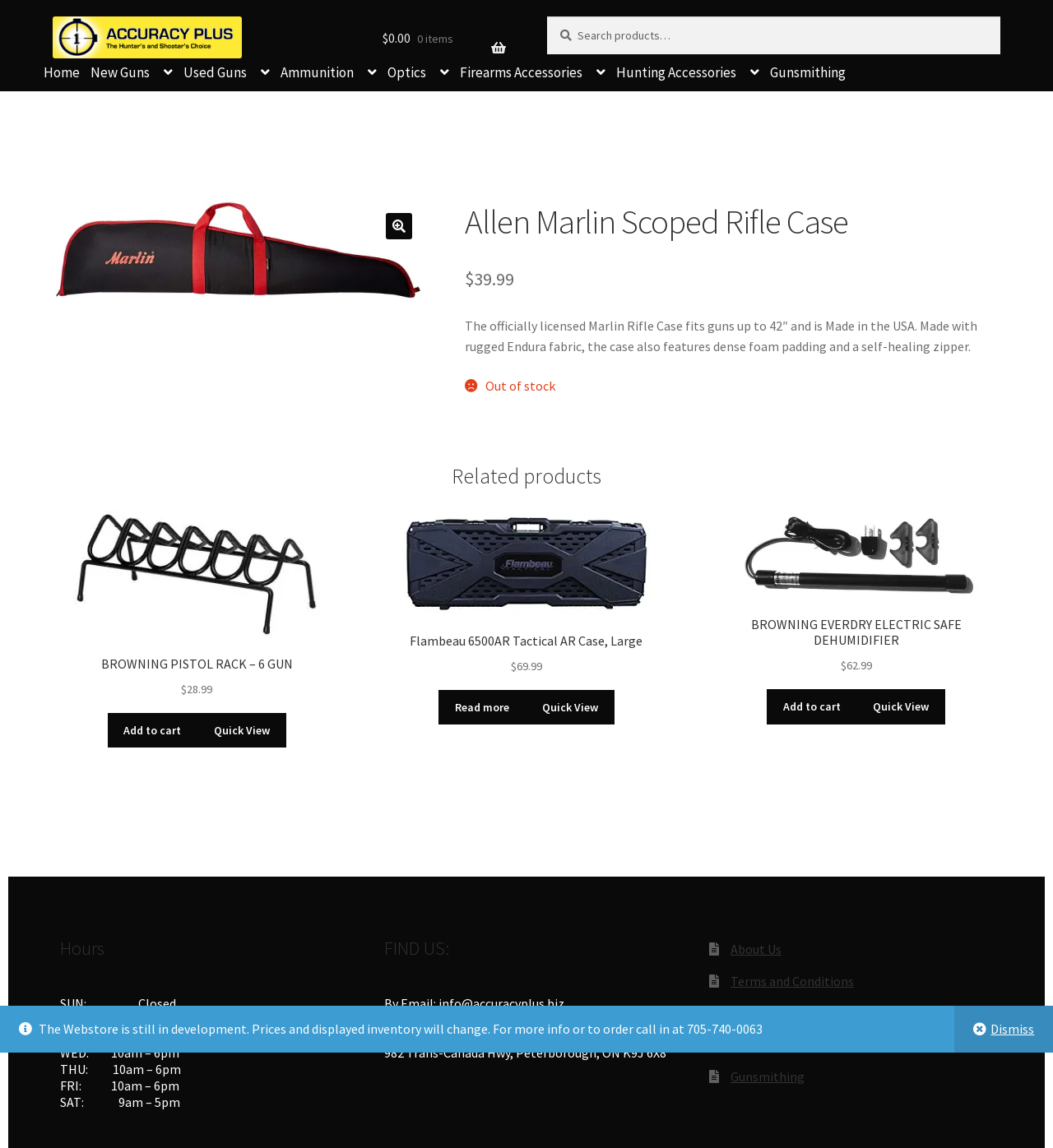Find the bounding box coordinates of the element to click in order to complete the given instruction: "Search for products."

[0.52, 0.014, 0.95, 0.047]